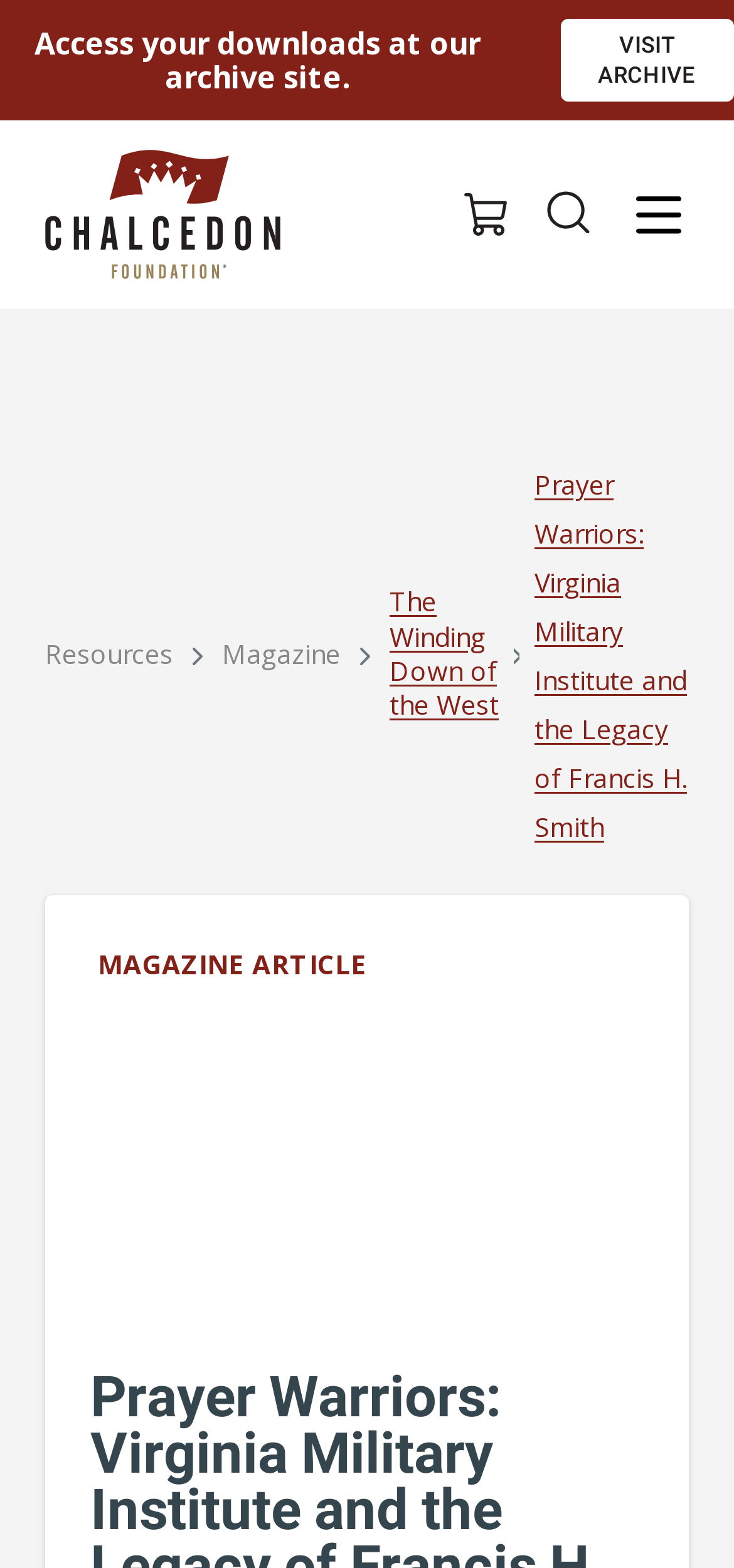What is the purpose of the 'VISIT ARCHIVE' link?
Look at the image and answer the question using a single word or phrase.

Access downloads